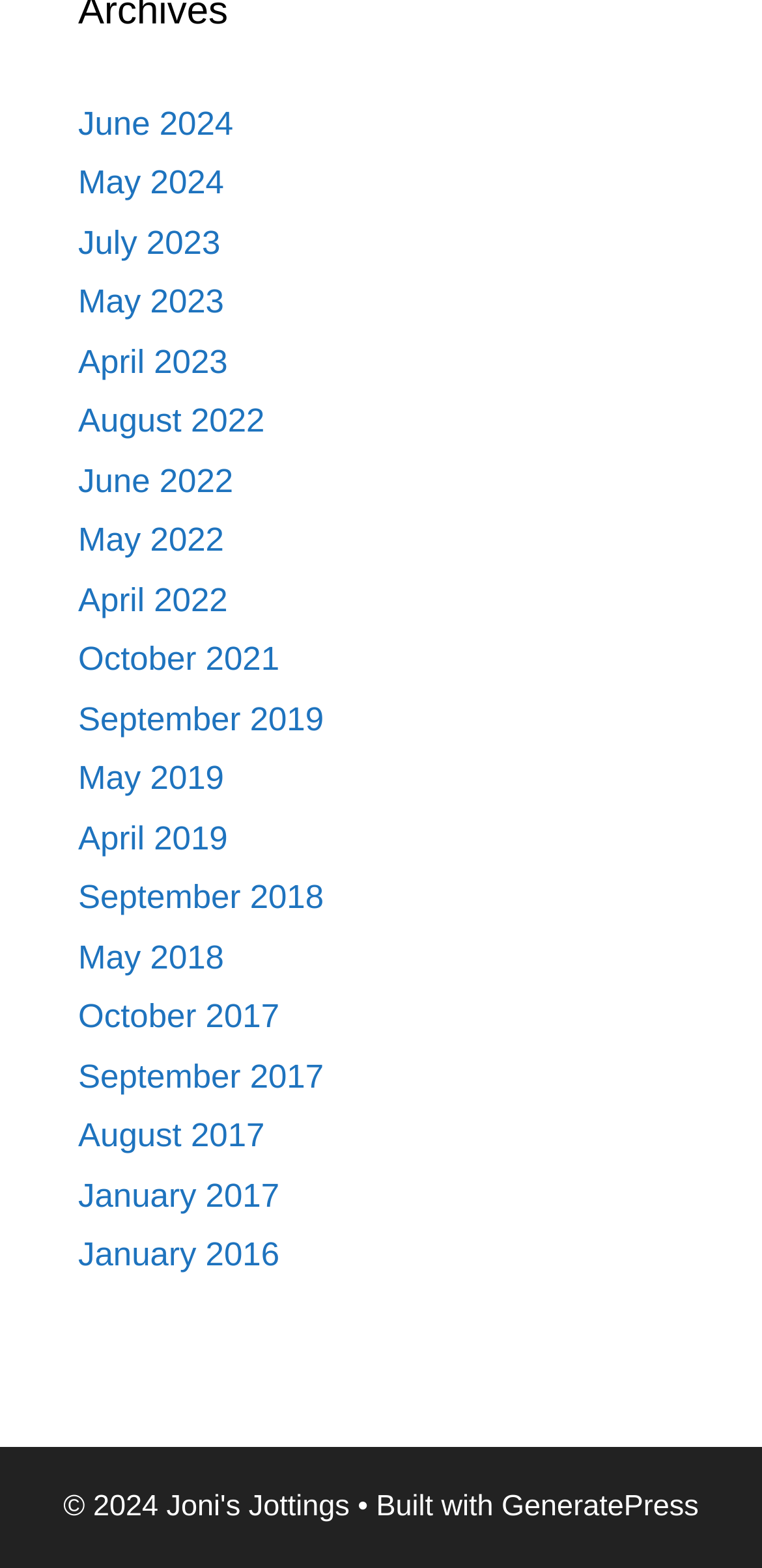Refer to the screenshot and give an in-depth answer to this question: What is the earliest year listed?

By examining the list of links, I found that the earliest year listed is 2016, which is mentioned in the link 'January 2016'.